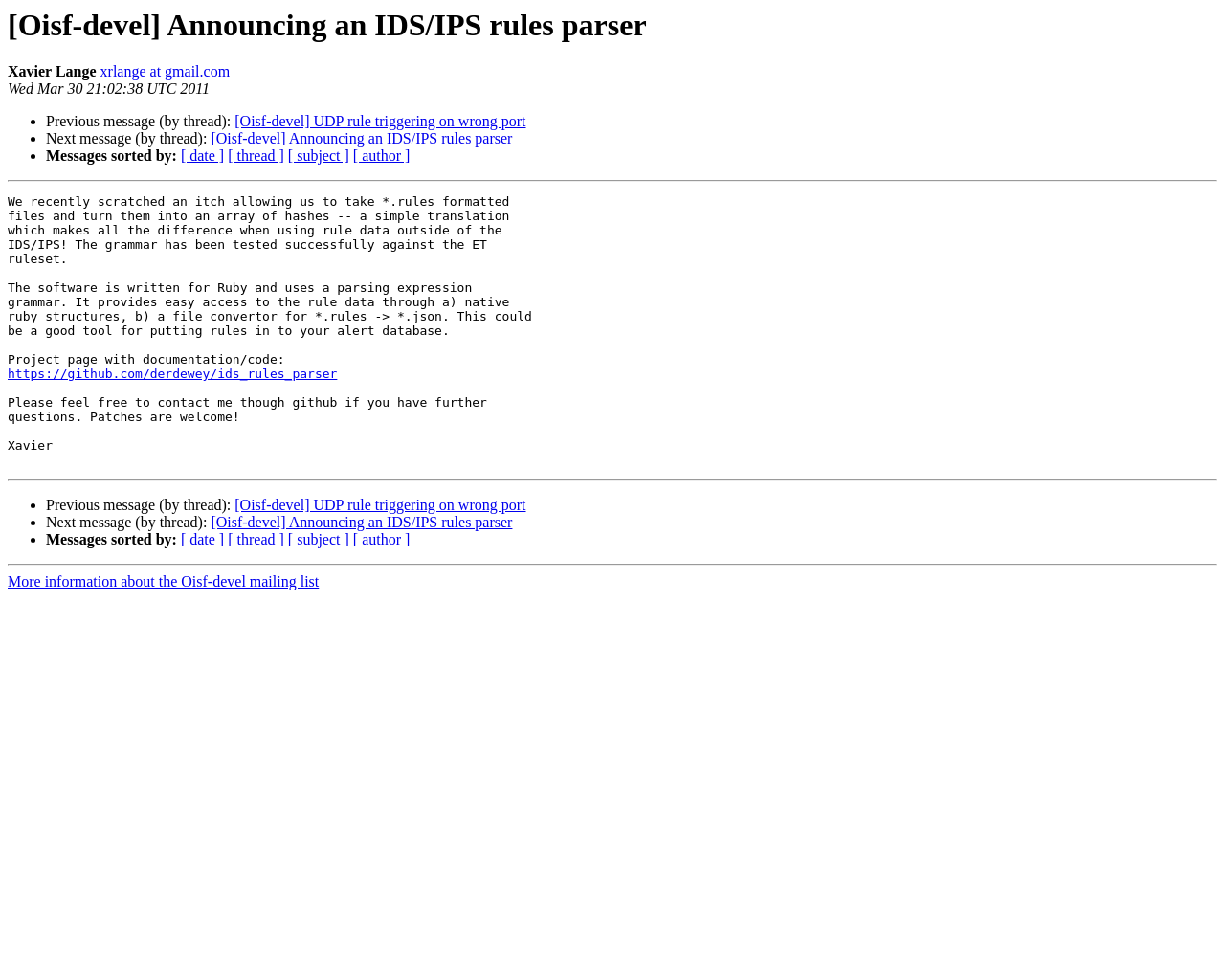Identify the bounding box coordinates of the element to click to follow this instruction: 'View next message'. Ensure the coordinates are four float values between 0 and 1, provided as [left, top, right, bottom].

[0.172, 0.133, 0.418, 0.15]